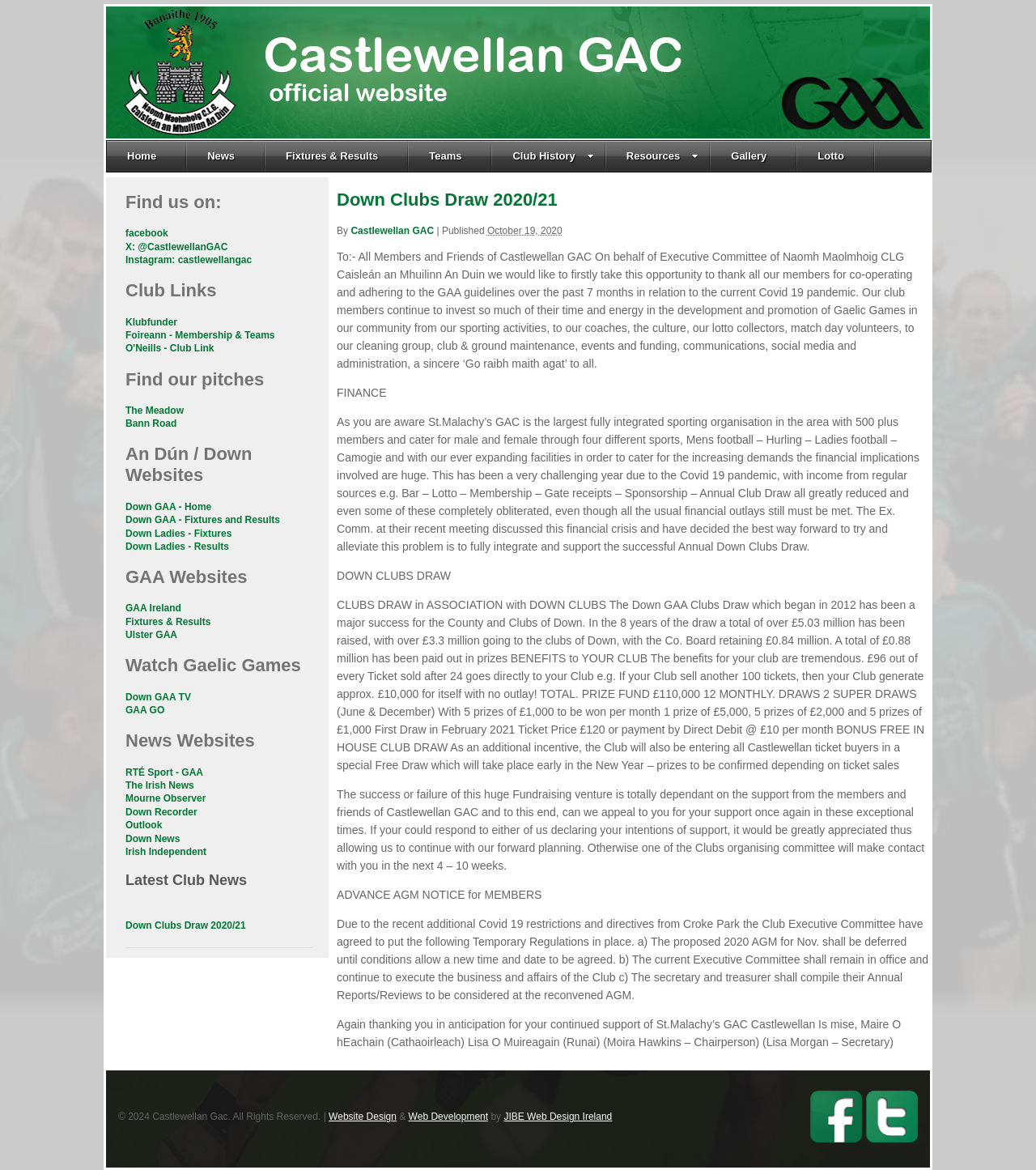Please indicate the bounding box coordinates for the clickable area to complete the following task: "View Down Clubs Draw 2020/21". The coordinates should be specified as four float numbers between 0 and 1, i.e., [left, top, right, bottom].

[0.325, 0.162, 0.538, 0.179]